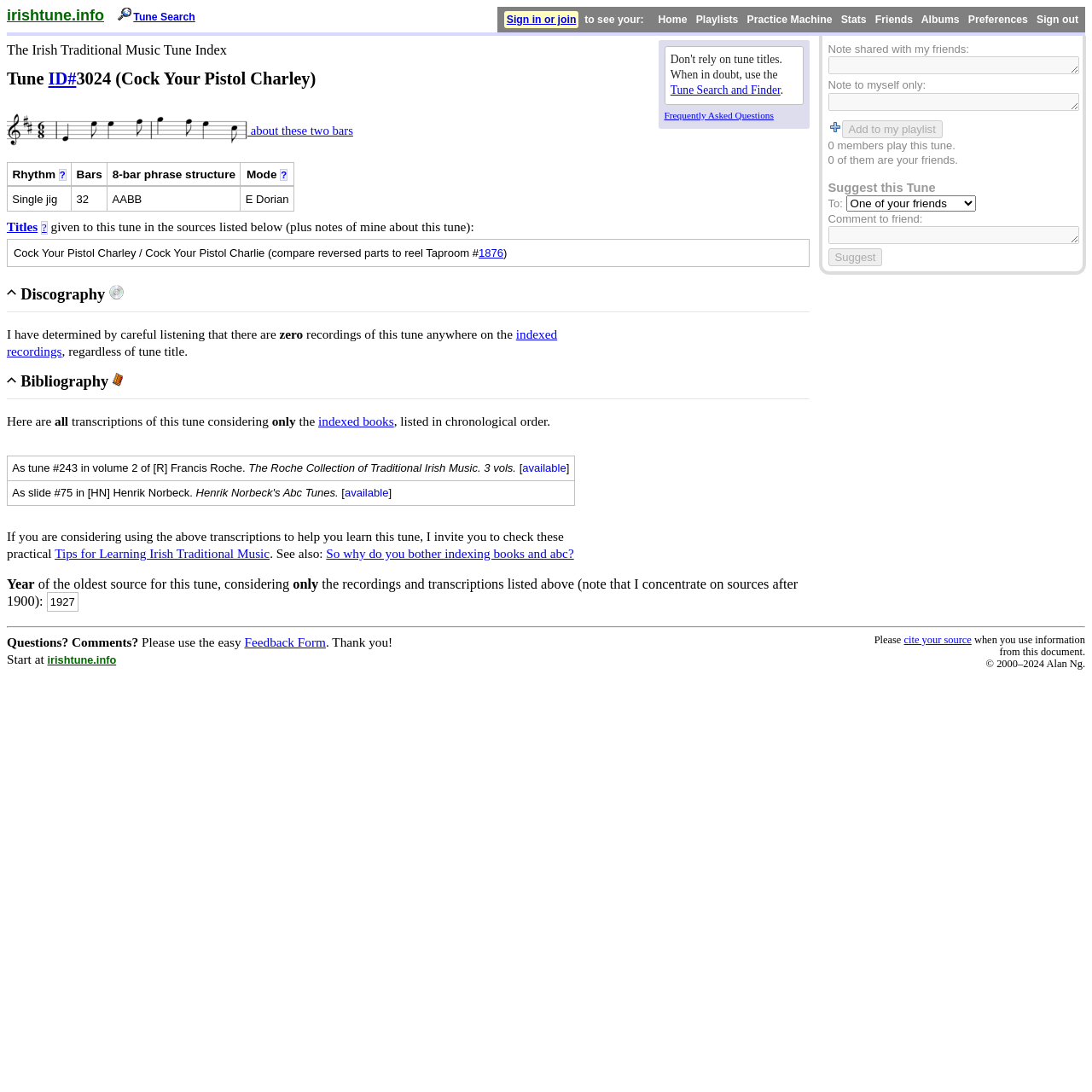Respond to the following query with just one word or a short phrase: 
What is the mode of this tune?

E Dorian